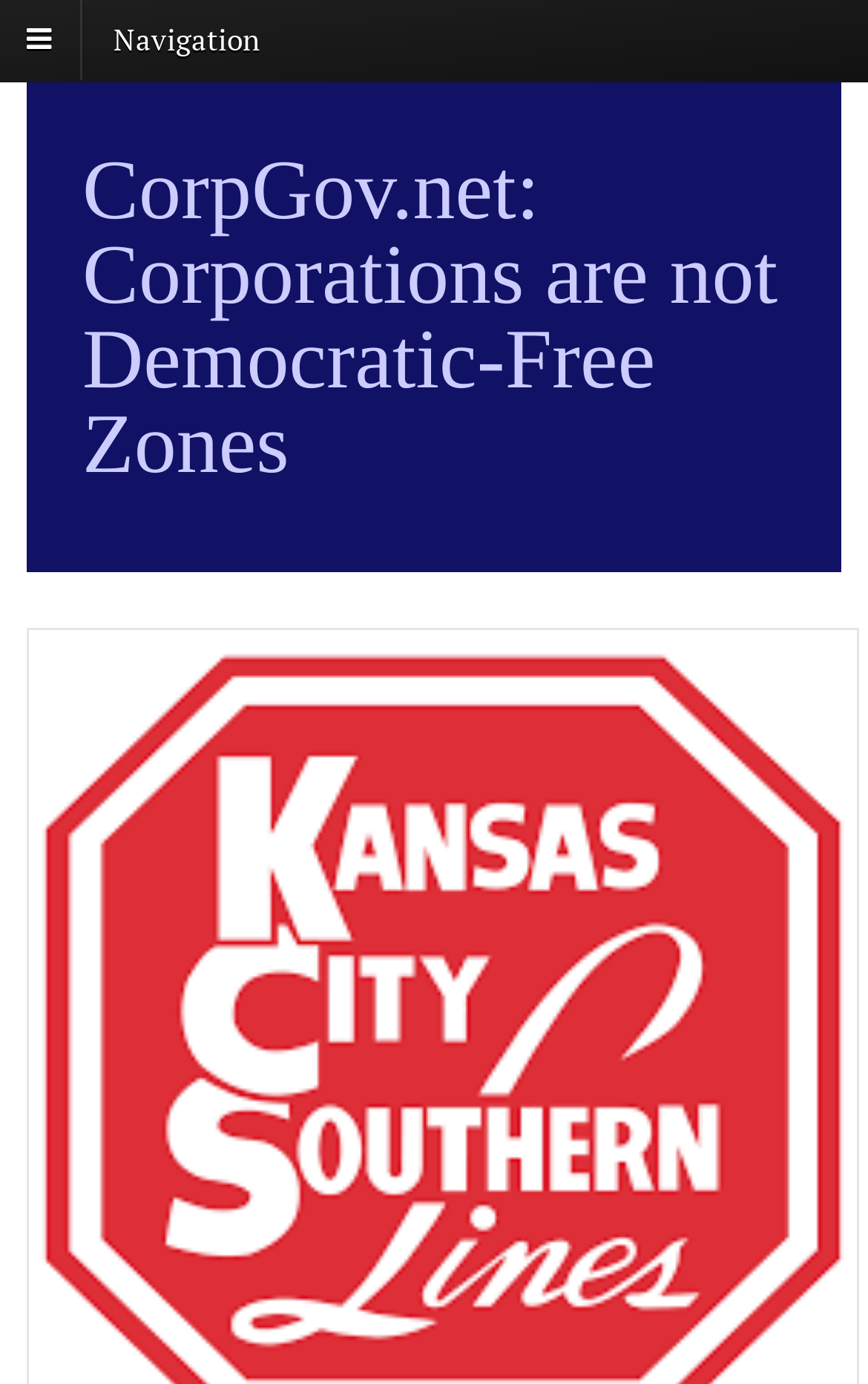Identify the webpage's primary heading and generate its text.

Kansas City Southern (KSU): Proxy Score 60